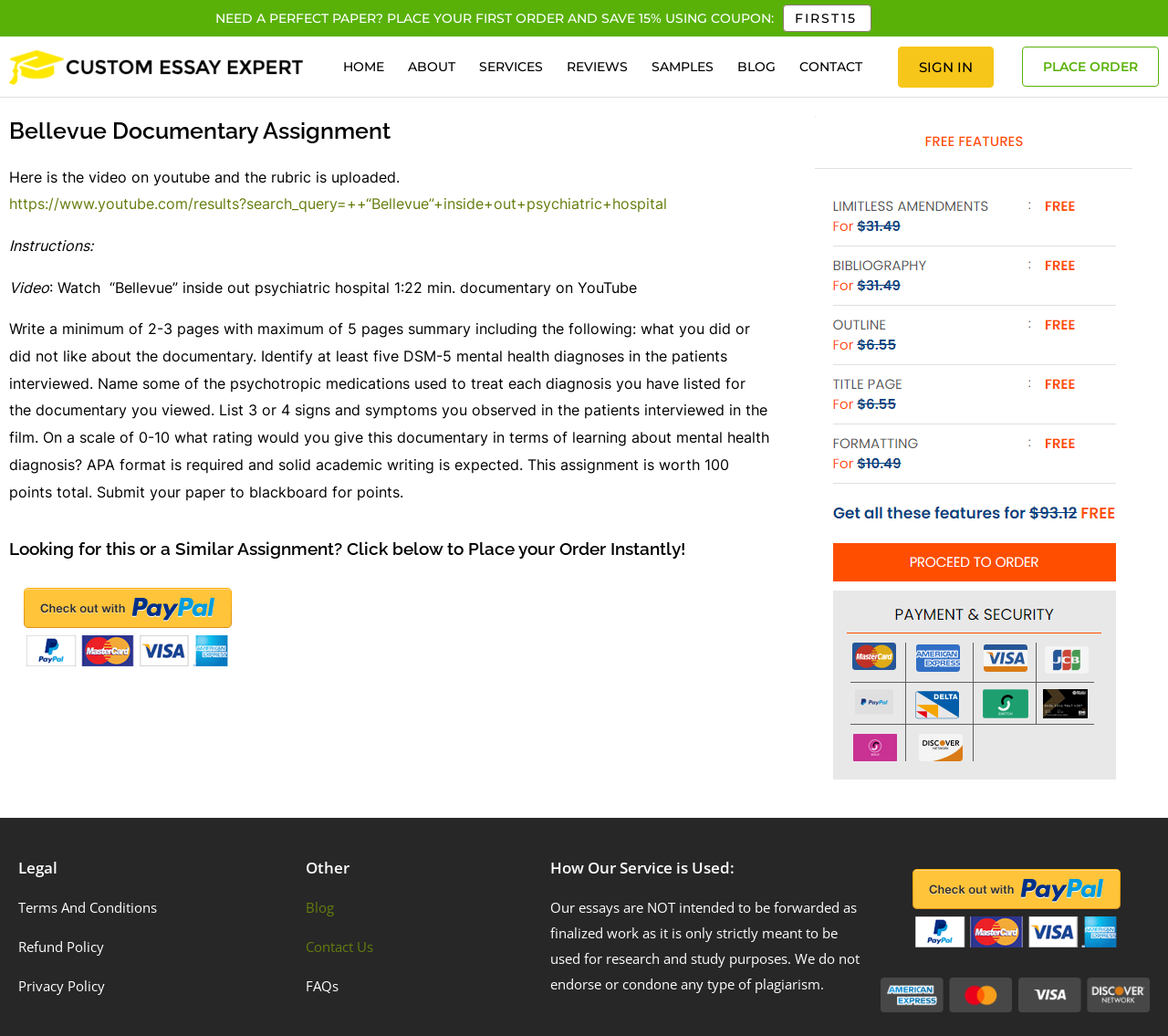Give a one-word or phrase response to the following question: What is the name of the documentary assignment?

Bellevue Documentary Assignment